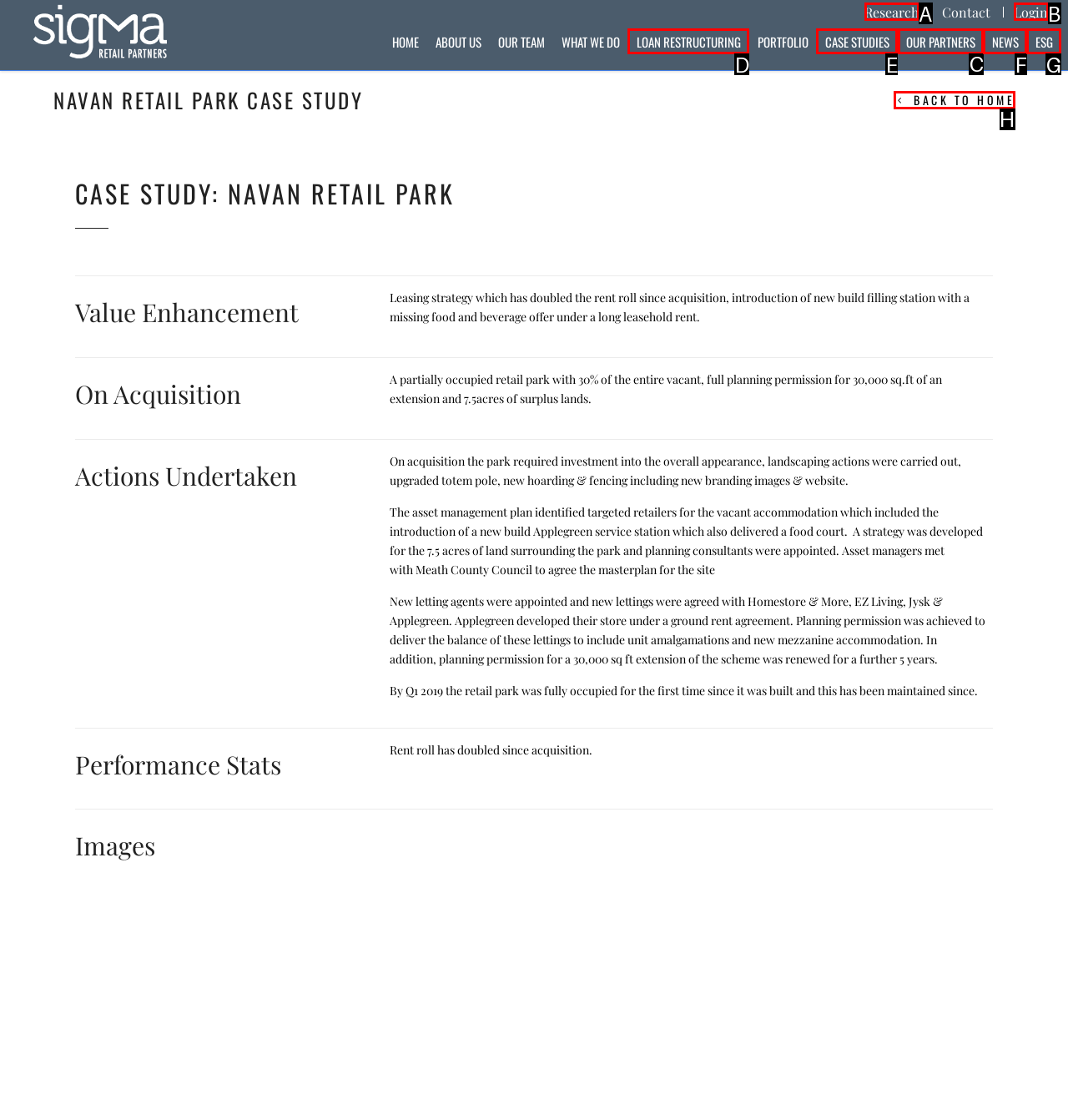Determine the letter of the element you should click to carry out the task: Click on the 'OUR PARTNERS' link
Answer with the letter from the given choices.

C